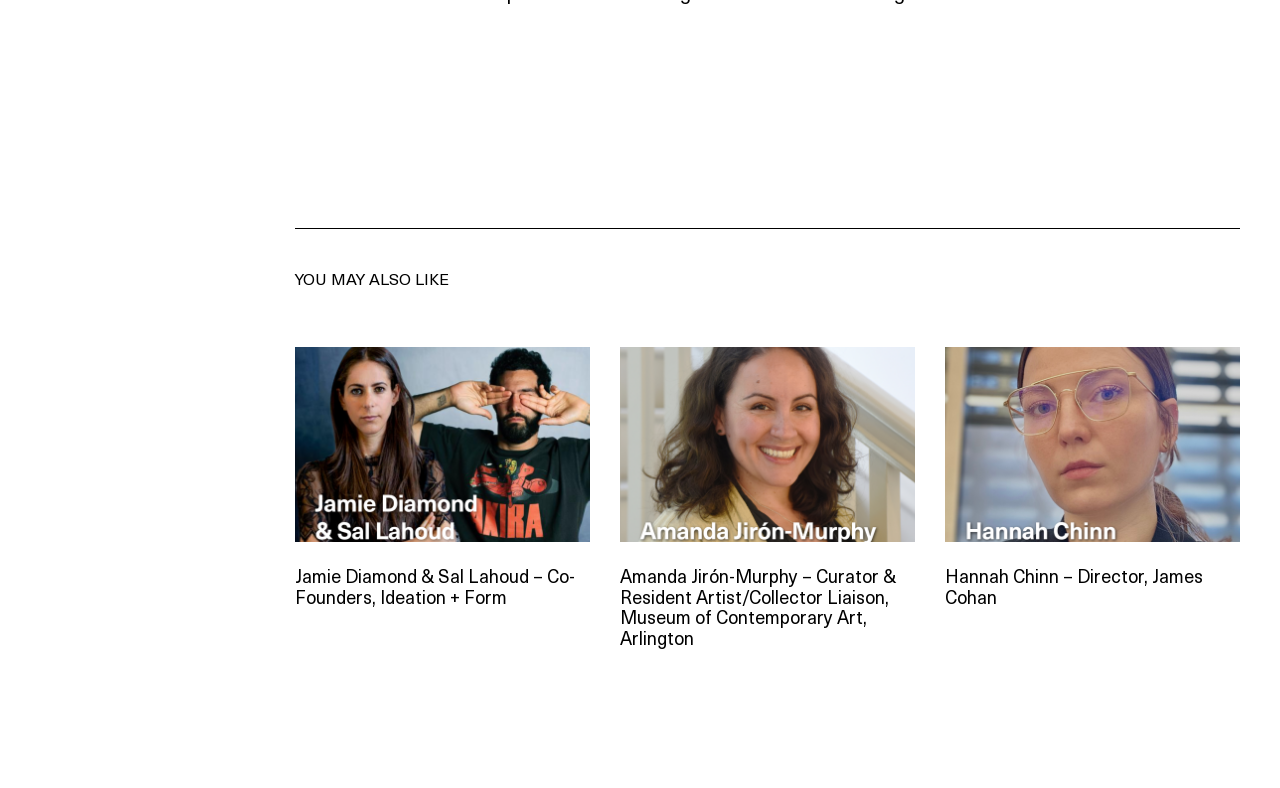Respond with a single word or phrase for the following question: 
How many articles are on this webpage?

3